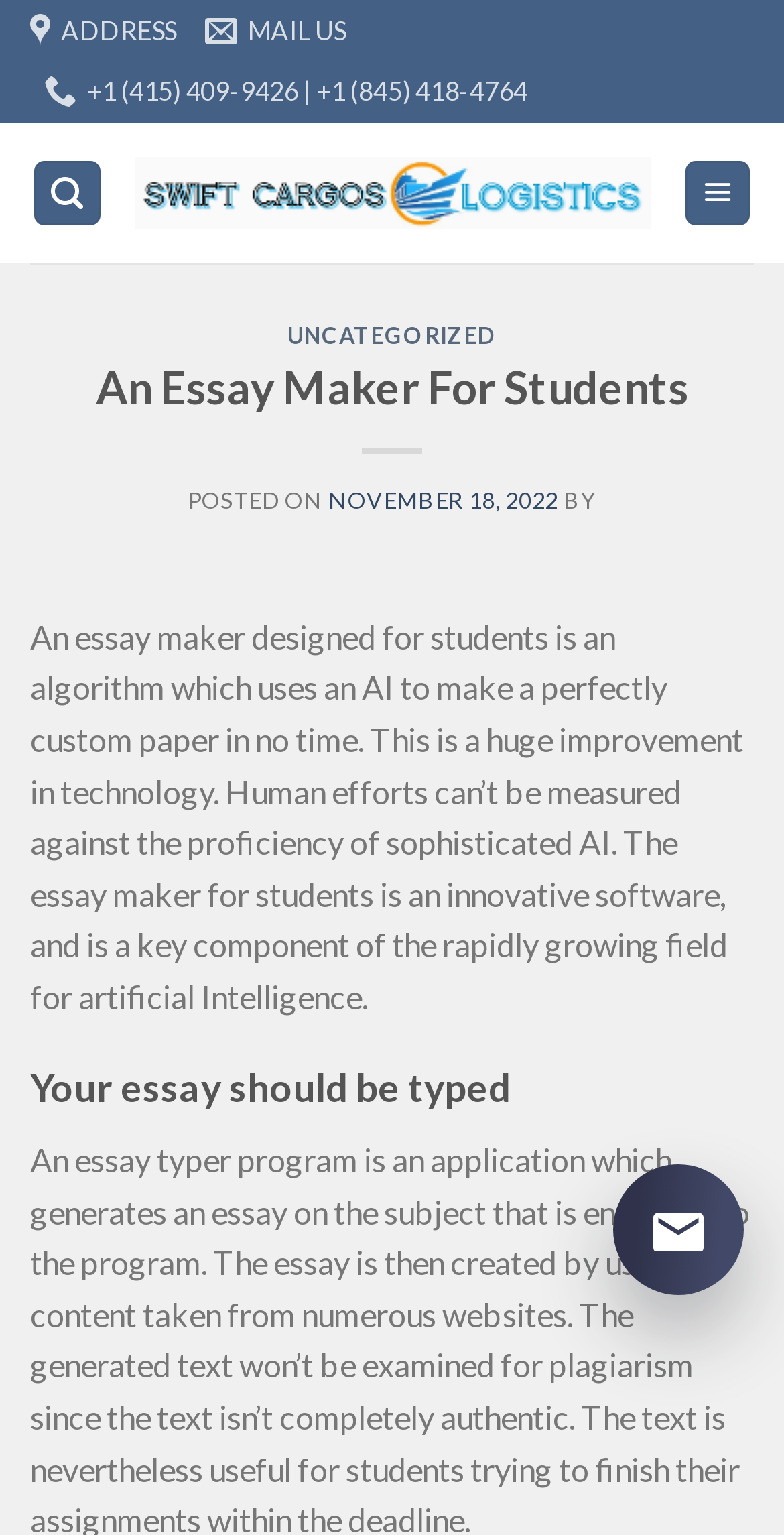Provide the bounding box coordinates of the UI element this sentence describes: "November 18, 2022".

[0.418, 0.318, 0.712, 0.335]